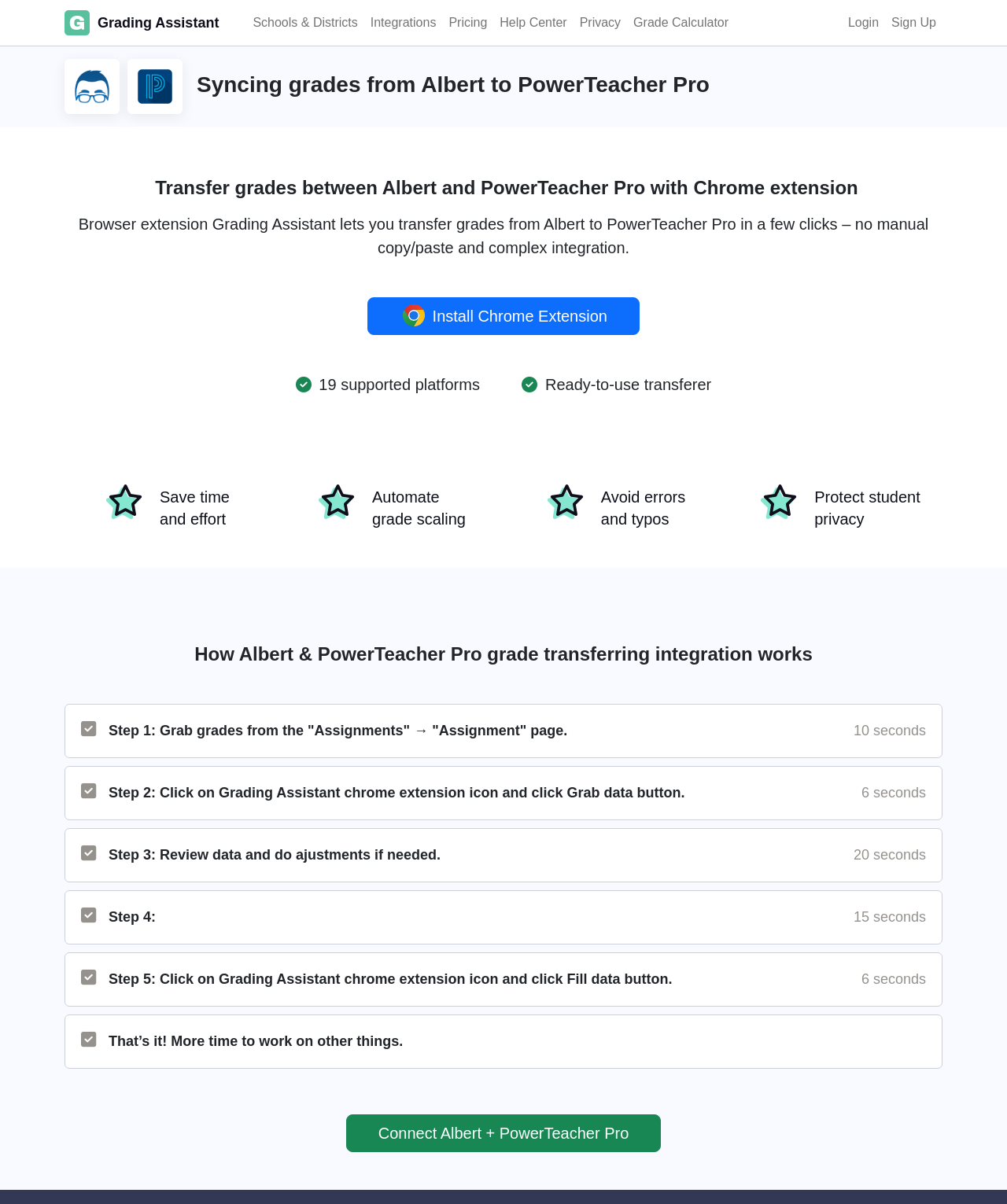Find and specify the bounding box coordinates that correspond to the clickable region for the instruction: "Login".

[0.836, 0.006, 0.879, 0.032]